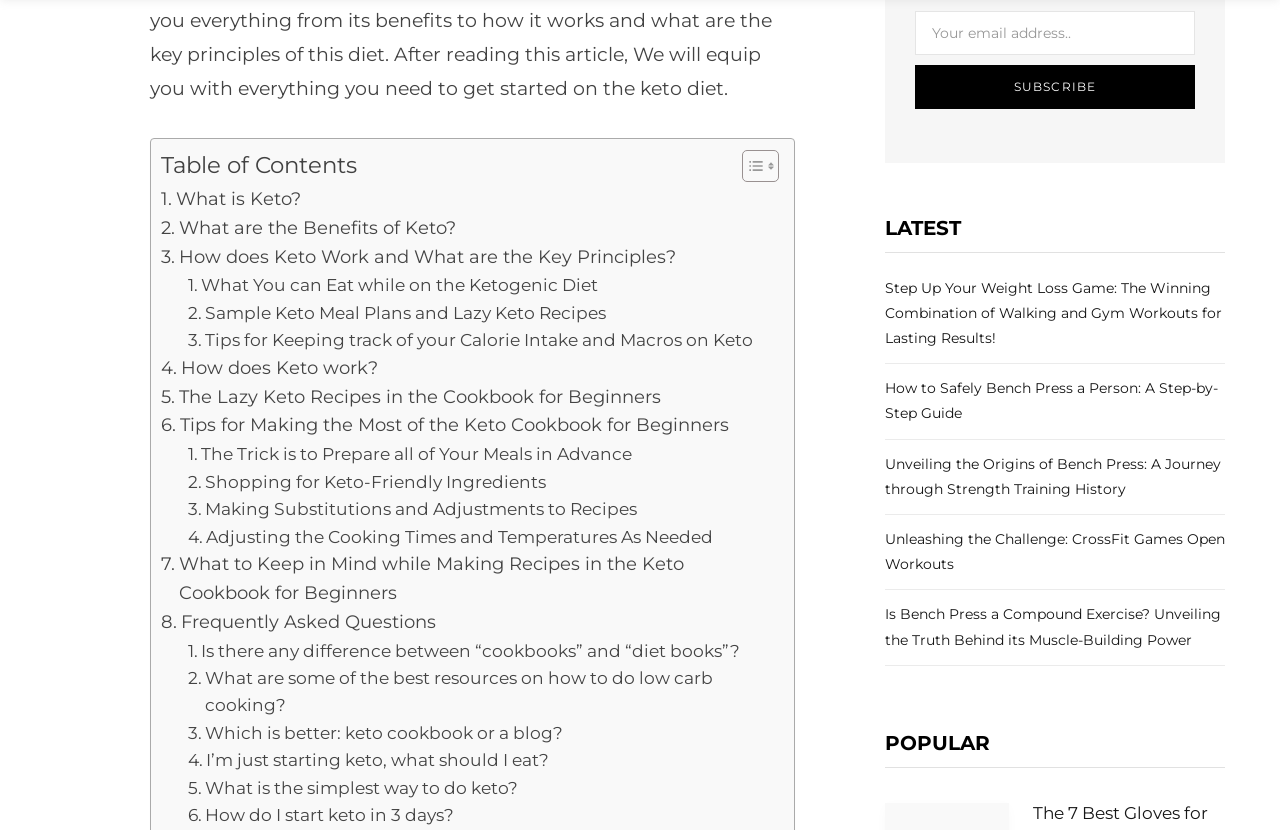Identify the bounding box for the UI element described as: "Email". Ensure the coordinates are four float numbers between 0 and 1, formatted as [left, top, right, bottom].

[0.043, 0.0, 0.076, 0.051]